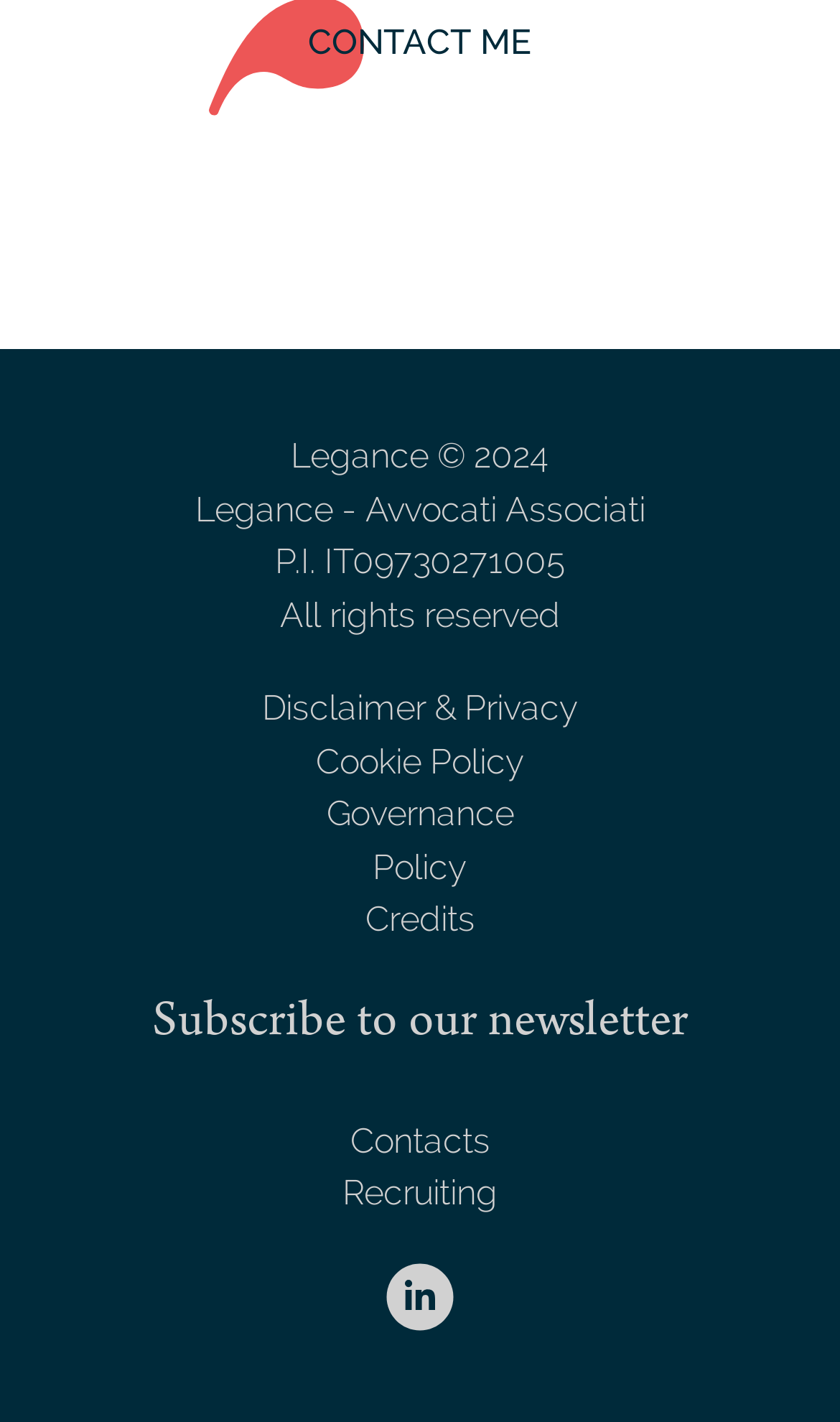Using the format (top-left x, top-left y, bottom-right x, bottom-right y), and given the element description, identify the bounding box coordinates within the screenshot: Subscribe to our newsletter

[0.181, 0.693, 0.819, 0.743]